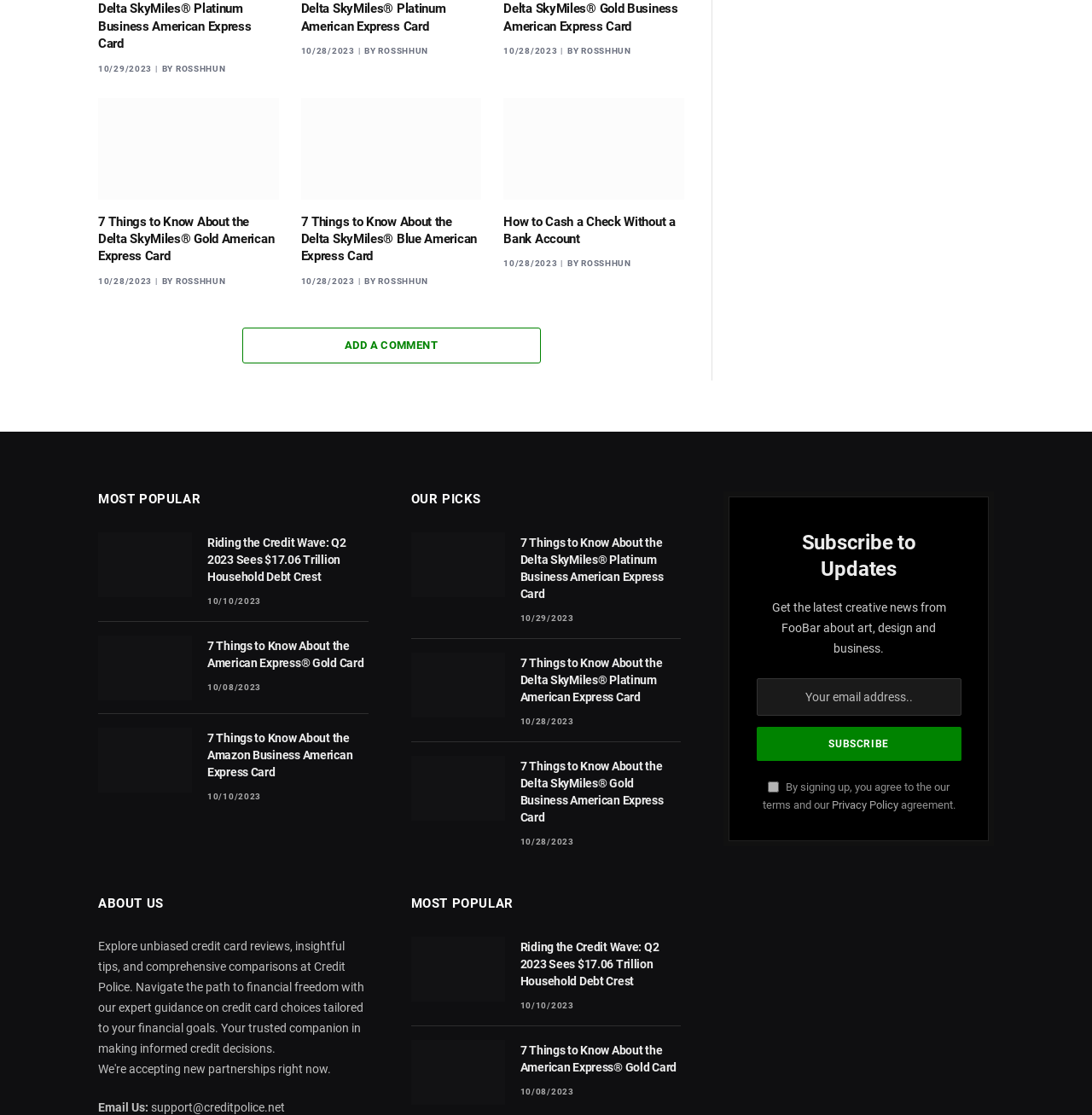Please give a concise answer to this question using a single word or phrase: 
What is the category of the article 'Riding the Credit Wave- Q2 2023 Sees $17.06 Trillion Household Debt Crest'?

MOST POPULAR